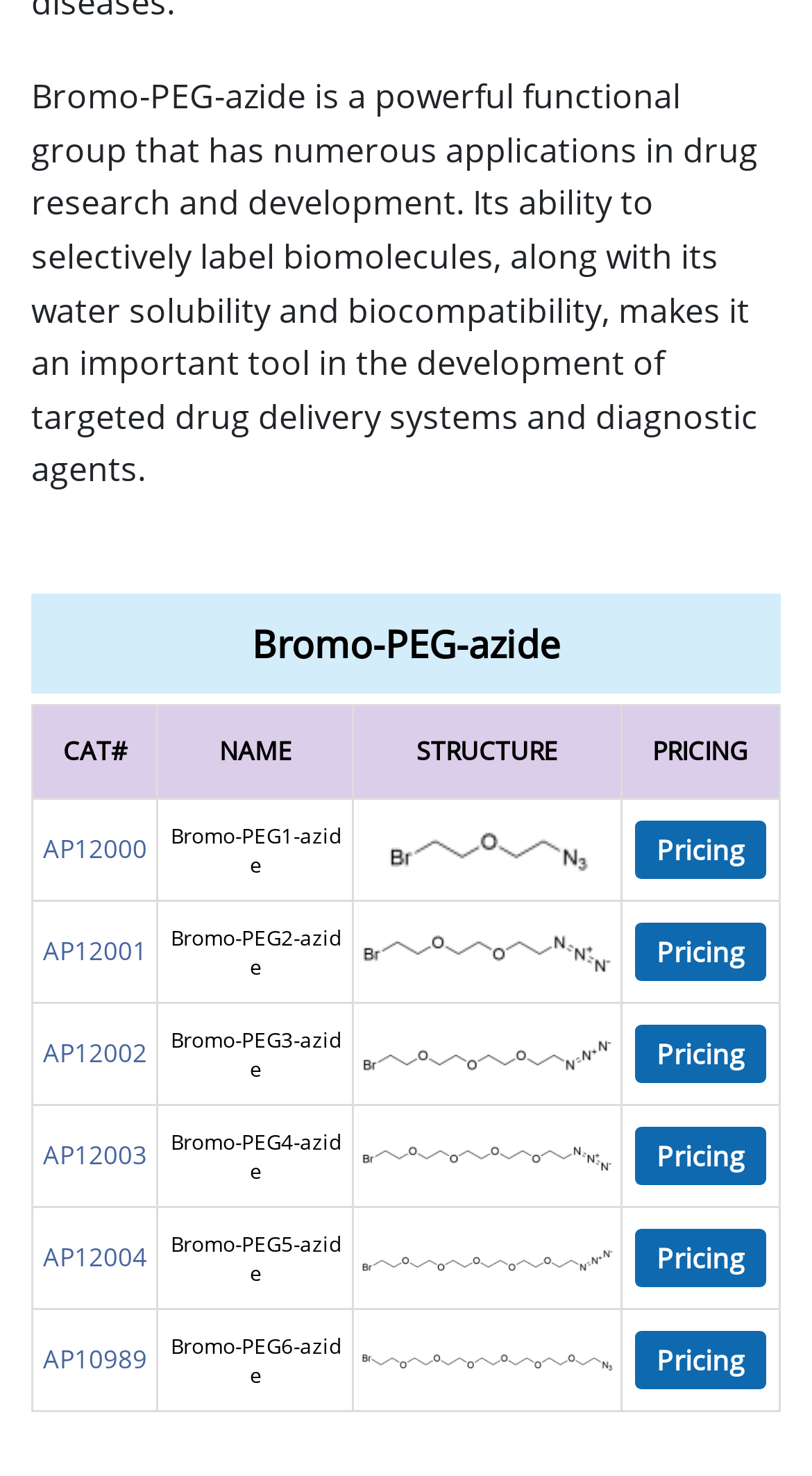Provide a one-word or brief phrase answer to the question:
What is the name of the first product?

Bromo-PEG1-azide